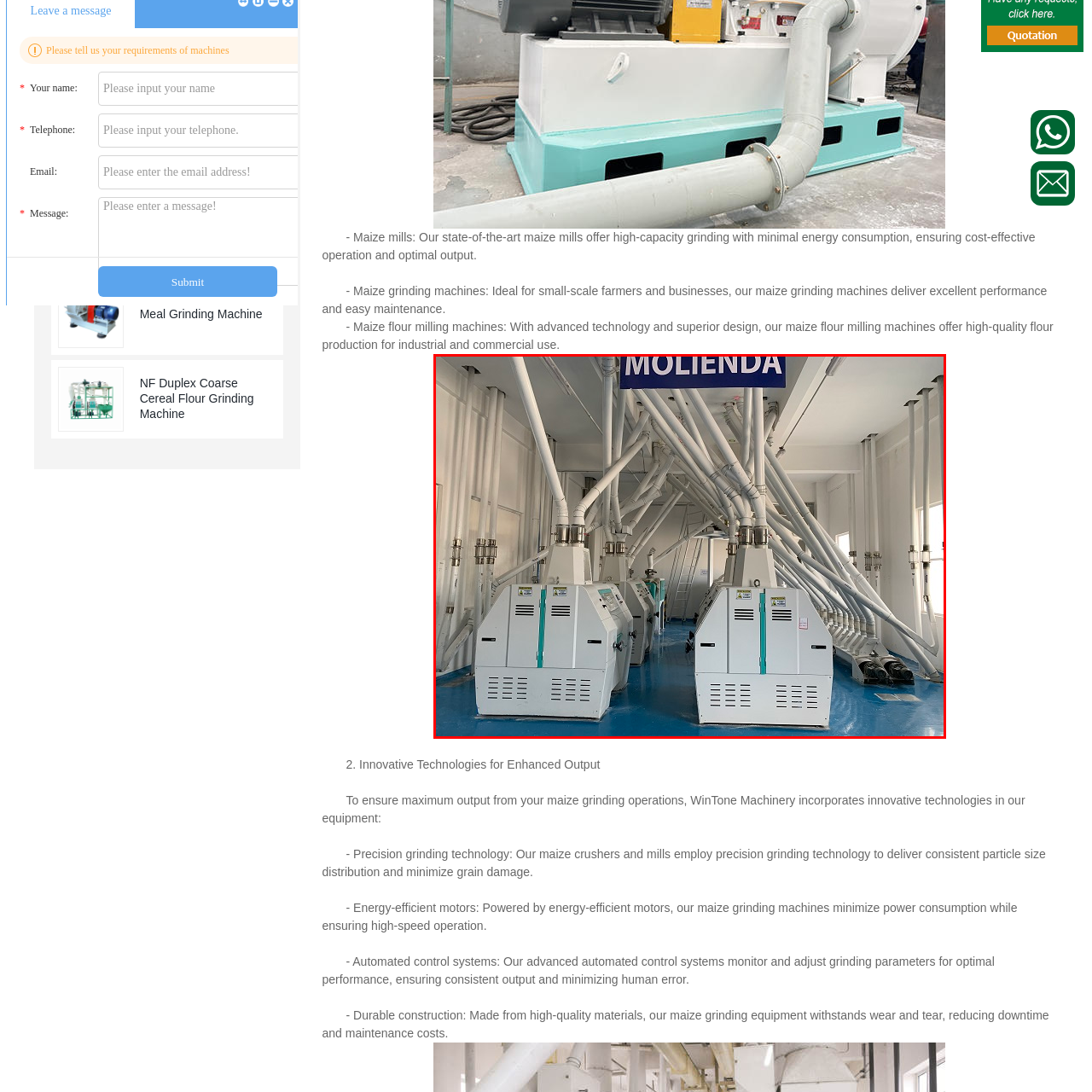Give a detailed account of the scene depicted in the image inside the red rectangle.

The image showcases a modern maize milling facility, prominently featuring several advanced grinding machines designed for efficient processing of maize. These machines, arranged in a clean and well-organized manner within the space, are equipped with a network of white pipes that facilitate the movement of grain and product throughout the milling operation. Above the machinery, a sign reading "MOLIENDA" indicates the area is dedicated to milling activities. The floor is coated in a bright blue finish, enhancing the factory's cleanliness and professionalism. This setup reflects the latest technology in maize milling, aimed at maximizing output while ensuring operational efficiency and maintenance ease.